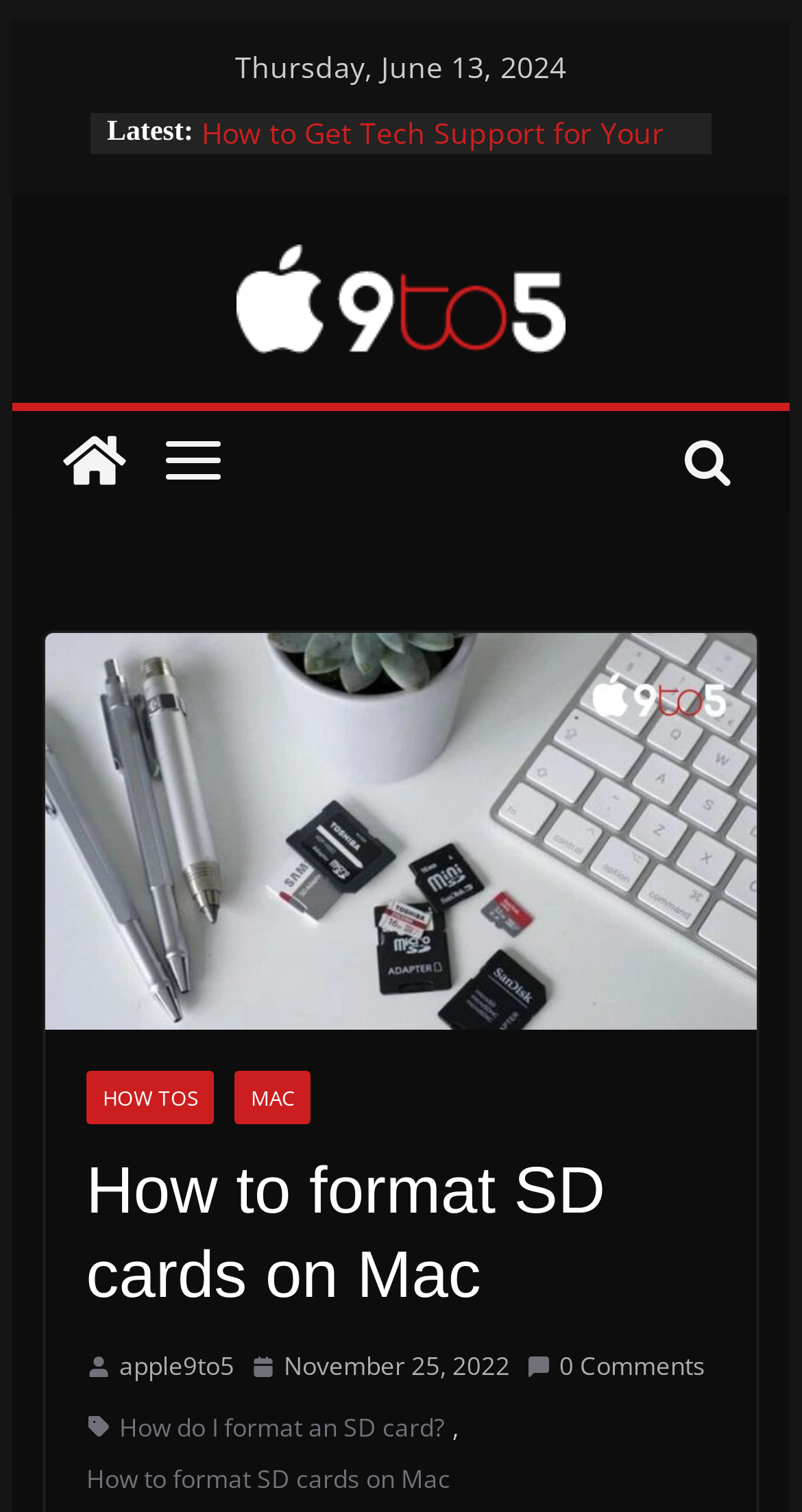Reply to the question with a single word or phrase:
What is the date of the latest article?

Thursday, June 13, 2024